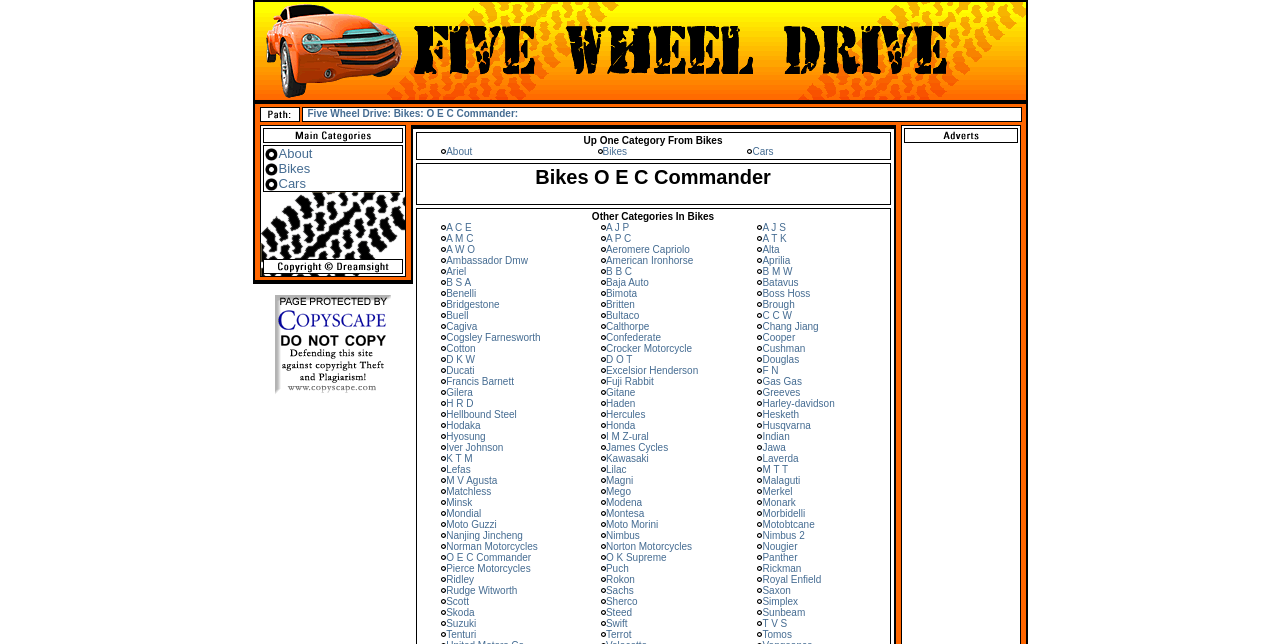Please identify the bounding box coordinates of the region to click in order to complete the given instruction: "View the 'Comments' section". The coordinates should be four float numbers between 0 and 1, i.e., [left, top, right, bottom].

None